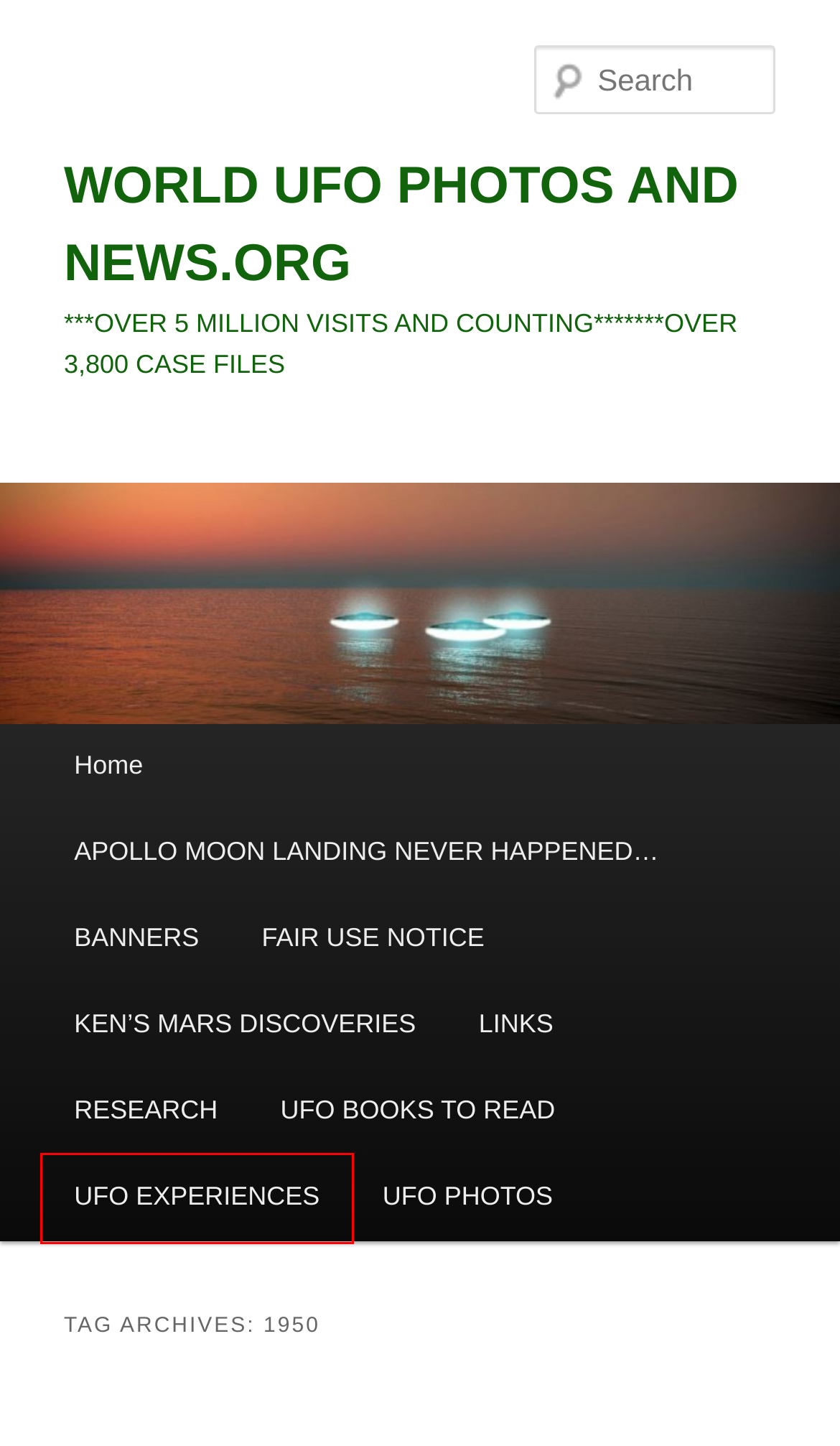Look at the given screenshot of a webpage with a red rectangle bounding box around a UI element. Pick the description that best matches the new webpage after clicking the element highlighted. The descriptions are:
A. BANNERS | WORLD UFO PHOTOS AND NEWS.ORG
B. KEN’S MARS DISCOVERIES | WORLD UFO PHOTOS AND NEWS.ORG
C. UFO PHOTOS | WORLD UFO PHOTOS AND NEWS.ORG
D. LINKS | WORLD UFO PHOTOS AND NEWS.ORG
E. RESEARCH | WORLD UFO PHOTOS AND NEWS.ORG
F. WORLD UFO PHOTOS AND NEWS.ORG   | ***OVER 5 MILLION VISITS AND COUNTING*******OVER 3,800 CASE FILES
G. UFO EXPERIENCES | WORLD UFO PHOTOS AND NEWS.ORG
H. FAIR USE NOTICE | WORLD UFO PHOTOS AND NEWS.ORG

G